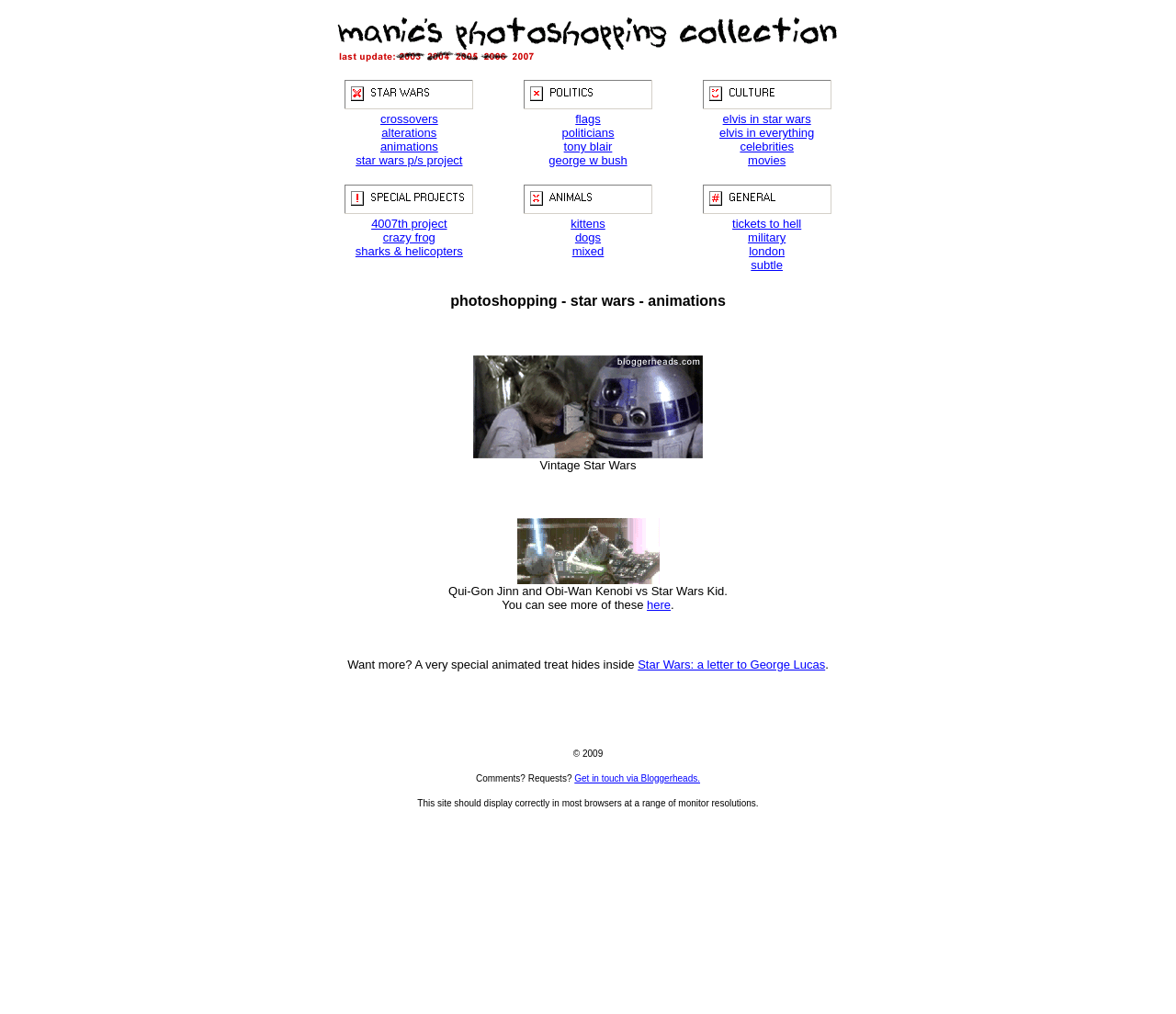Please determine the bounding box coordinates of the clickable area required to carry out the following instruction: "Read 'Star Wars: a letter to George Lucas'". The coordinates must be four float numbers between 0 and 1, represented as [left, top, right, bottom].

[0.542, 0.649, 0.702, 0.662]